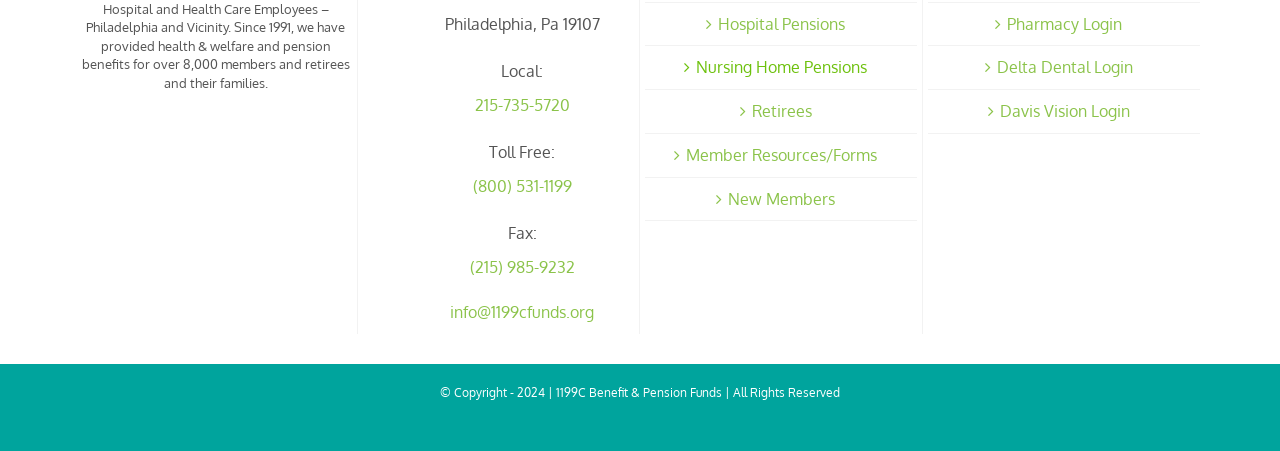Refer to the element description 215-735-5720 and identify the corresponding bounding box in the screenshot. Format the coordinates as (top-left x, top-left y, bottom-right x, bottom-right y) with values in the range of 0 to 1.

[0.321, 0.195, 0.495, 0.27]